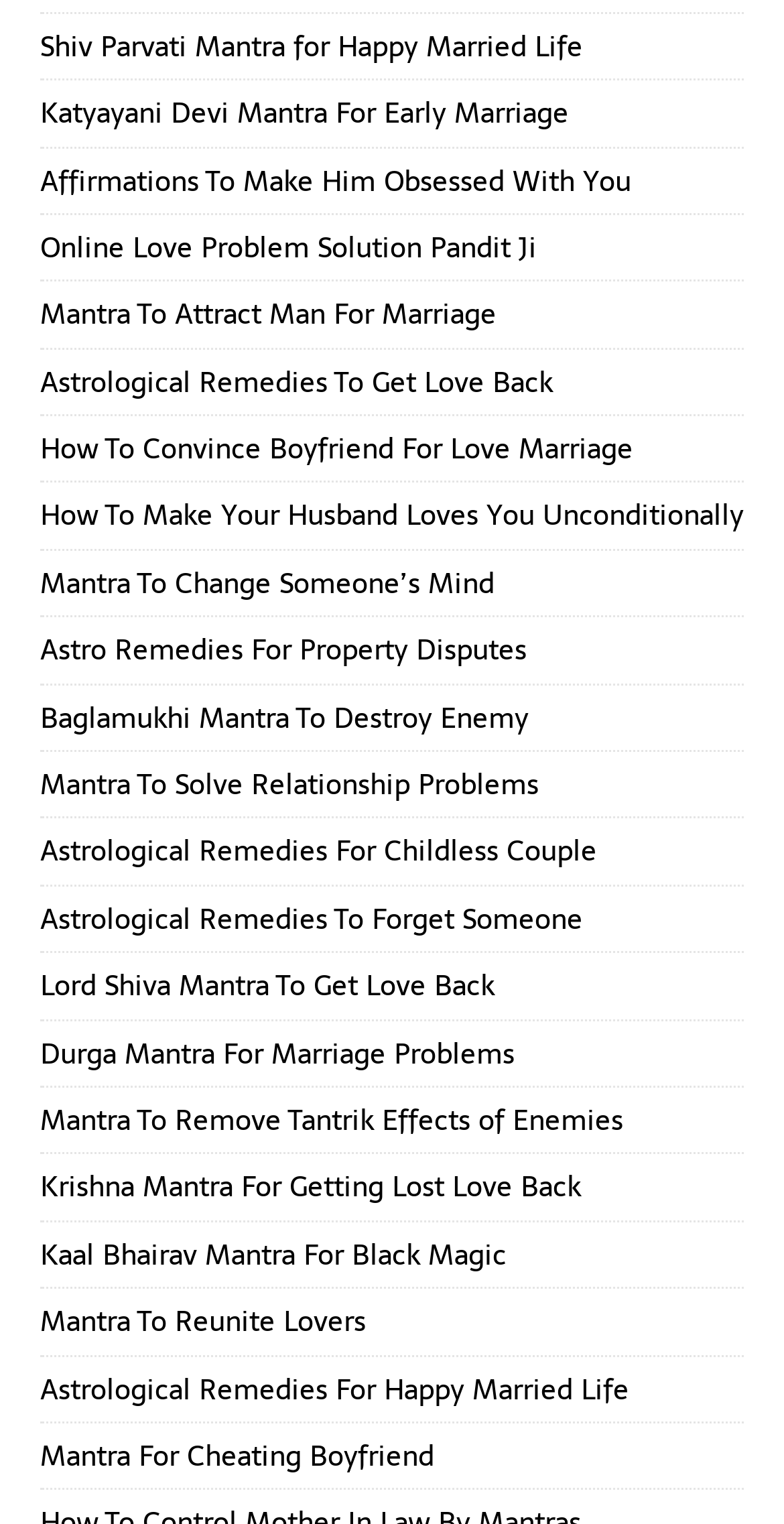Find the bounding box coordinates of the area to click in order to follow the instruction: "Click on Shiv Parvati Mantra for Happy Married Life".

[0.051, 0.015, 0.744, 0.044]